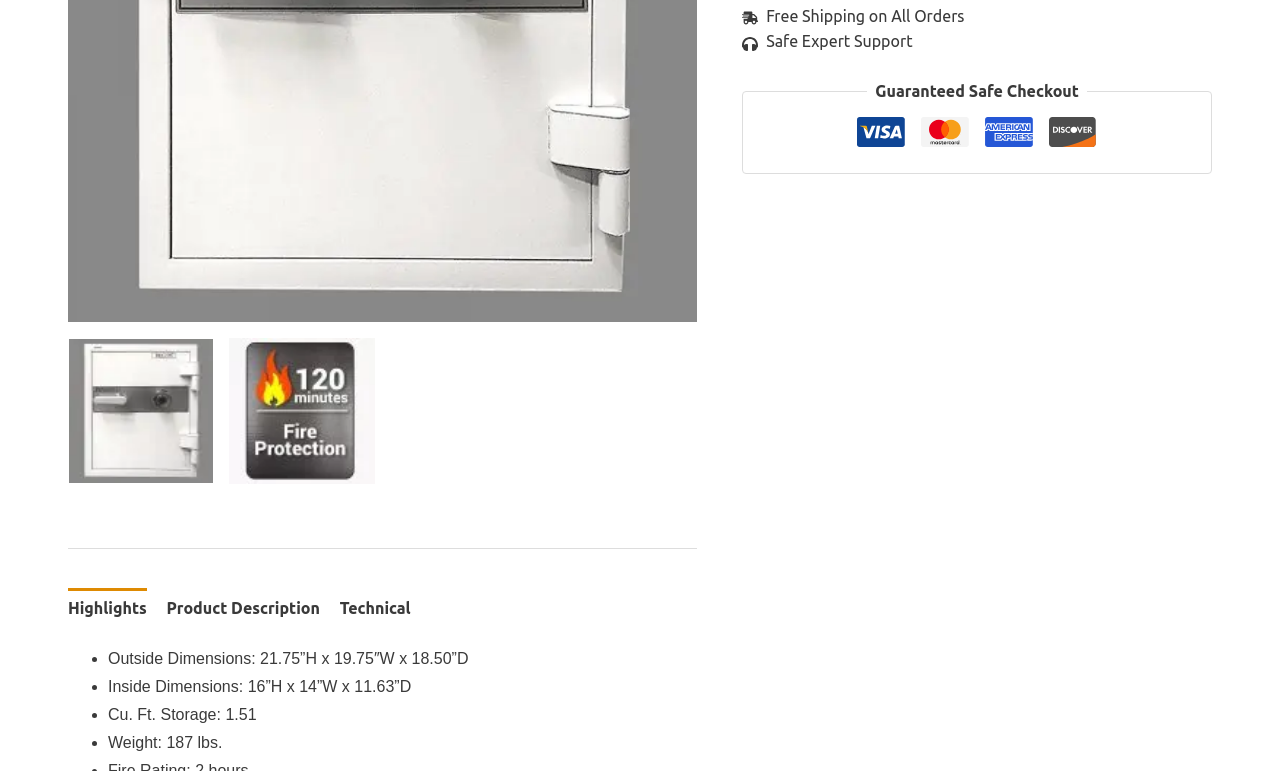Extract the bounding box coordinates of the UI element described: "Add to cart". Provide the coordinates in the format [left, top, right, bottom] with values ranging from 0 to 1.

[0.58, 0.036, 0.778, 0.096]